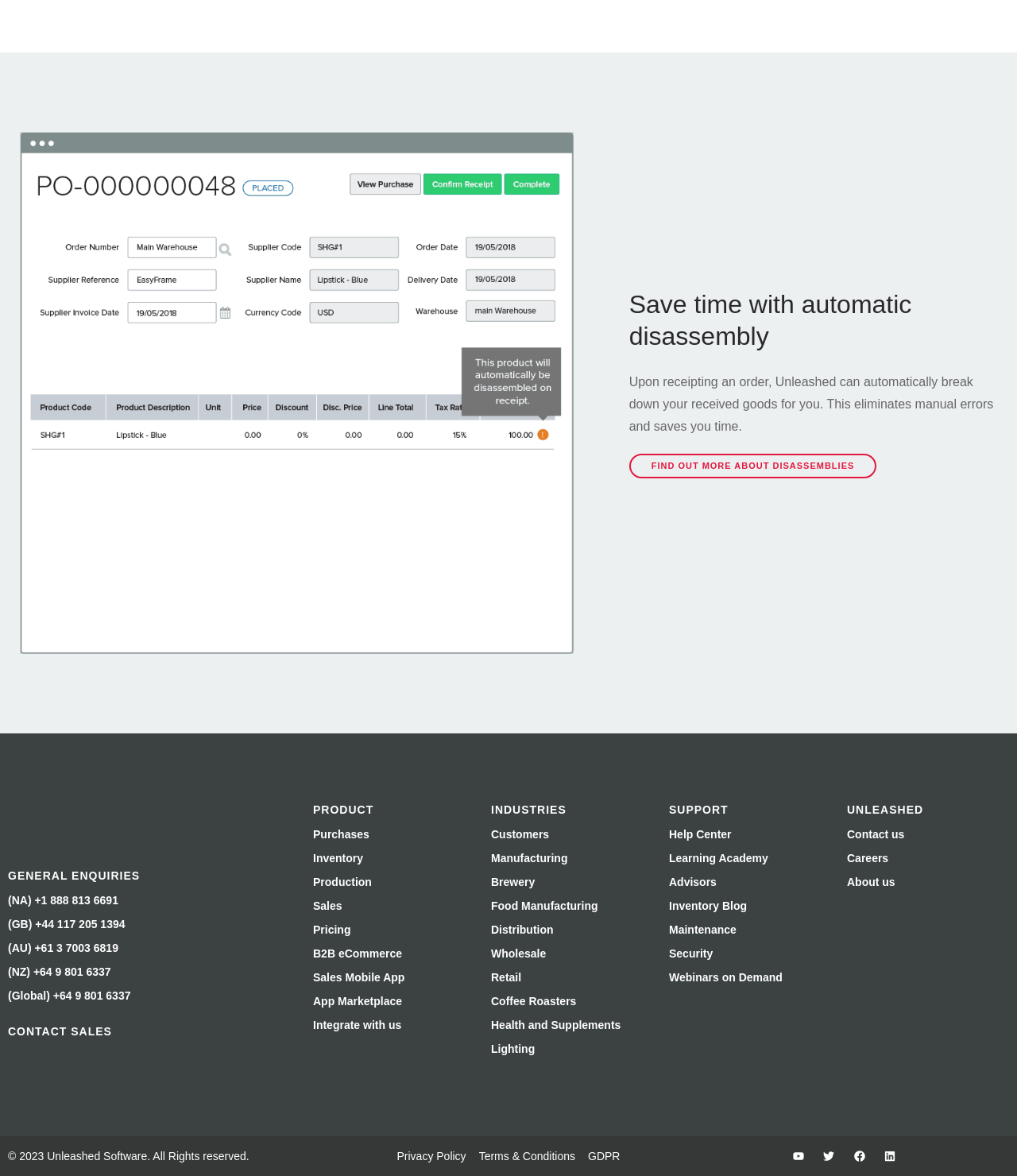Please determine the bounding box of the UI element that matches this description: Health and Supplements. The coordinates should be given as (top-left x, top-left y, bottom-right x, bottom-right y), with all values between 0 and 1.

[0.483, 0.866, 0.61, 0.877]